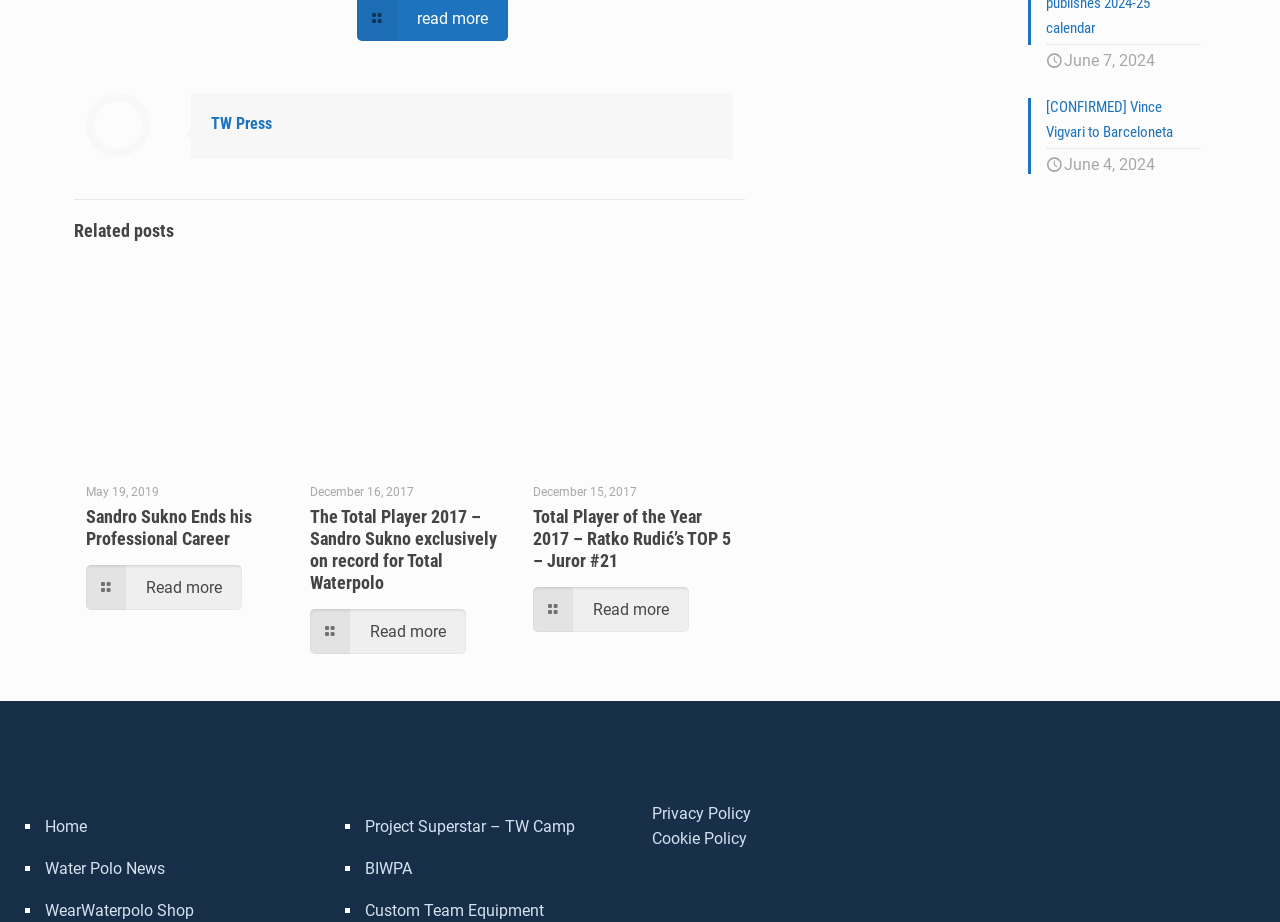Can you pinpoint the bounding box coordinates for the clickable element required for this instruction: "Check the 'Privacy Policy'"? The coordinates should be four float numbers between 0 and 1, i.e., [left, top, right, bottom].

[0.509, 0.872, 0.587, 0.893]